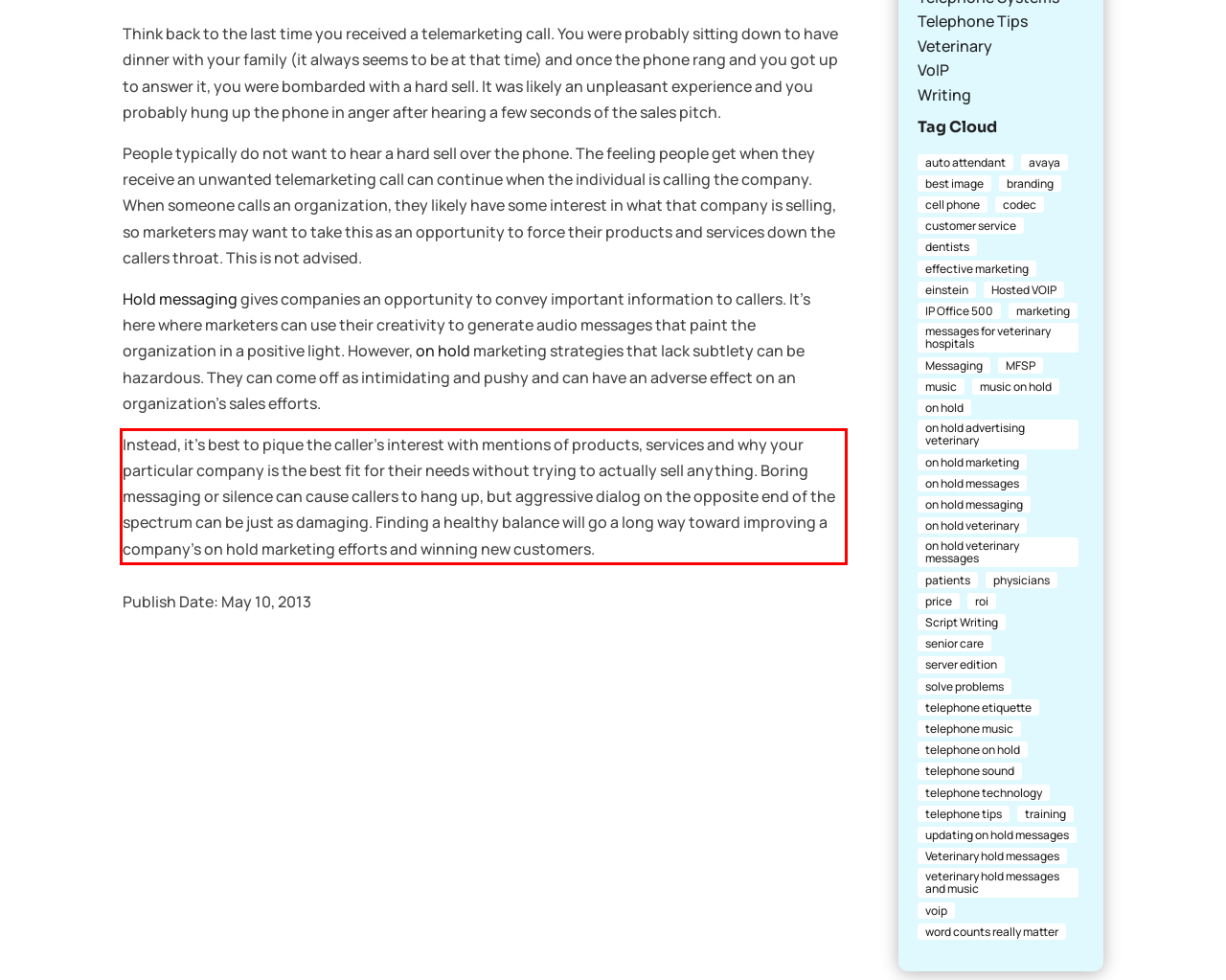Identify and extract the text within the red rectangle in the screenshot of the webpage.

Instead, it’s best to pique the caller’s interest with mentions of products, services and why your particular company is the best fit for their needs without trying to actually sell anything. Boring messaging or silence can cause callers to hang up, but aggressive dialog on the opposite end of the spectrum can be just as damaging. Finding a healthy balance will go a long way toward improving a company’s on hold marketing efforts and winning new customers.